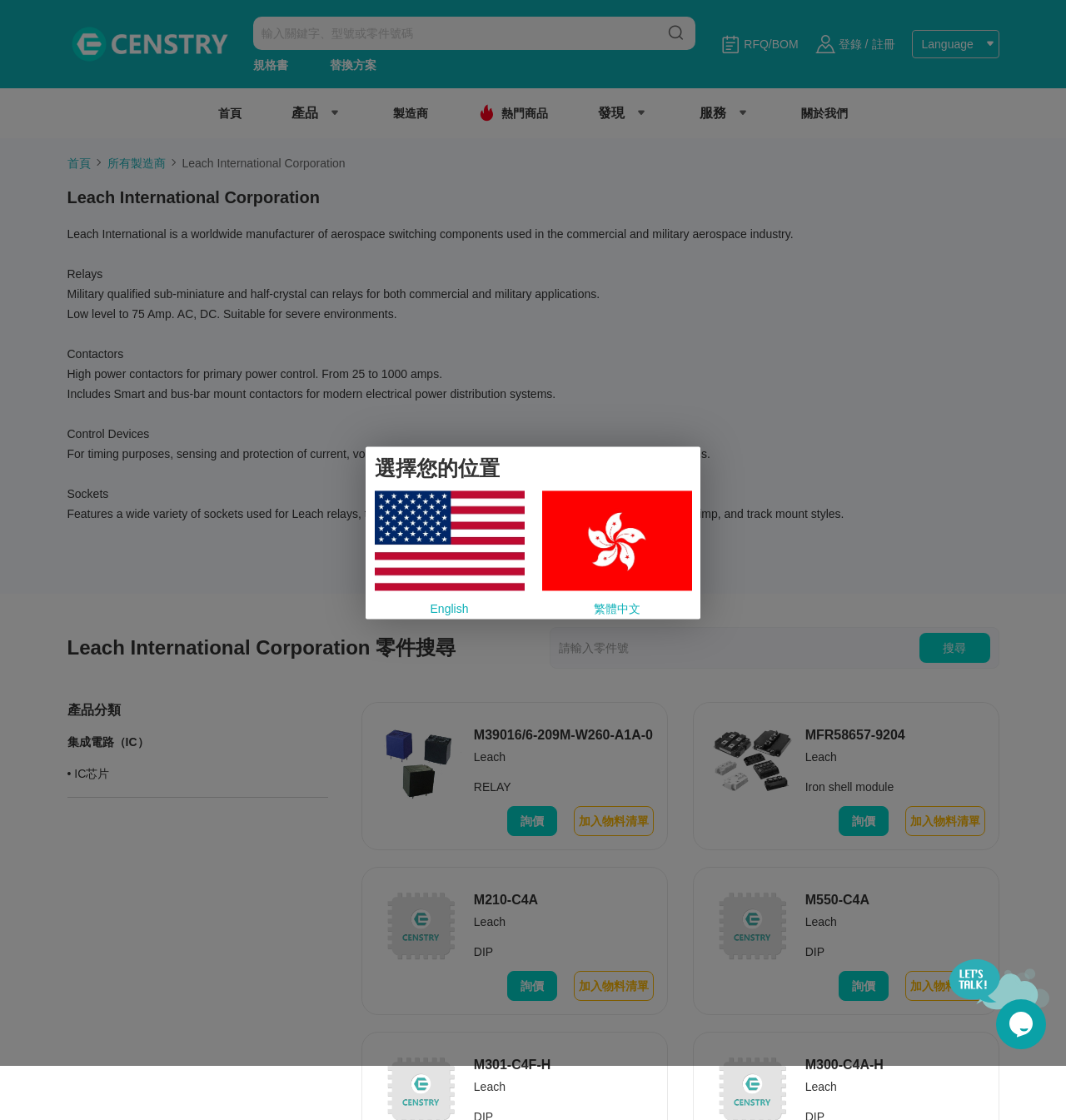Using the given description, provide the bounding box coordinates formatted as (top-left x, top-left y, bottom-right x, bottom-right y), with all values being floating point numbers between 0 and 1. Description: parent_node: 搜尋 name="keywords" placeholder="請輸入零件號"

[0.516, 0.571, 0.862, 0.586]